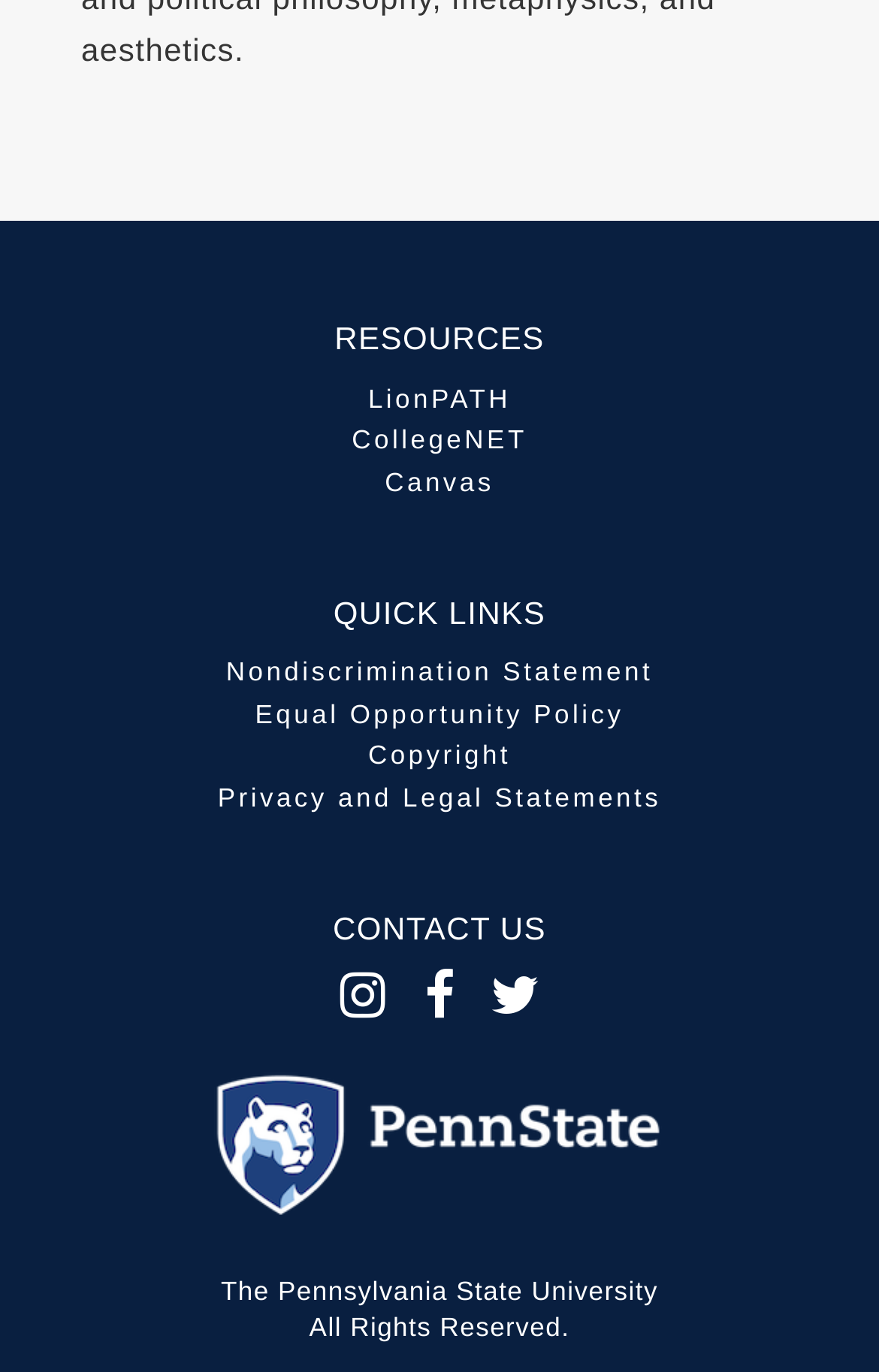Determine the bounding box coordinates for the clickable element to execute this instruction: "Read Nondiscrimination Statement". Provide the coordinates as four float numbers between 0 and 1, i.e., [left, top, right, bottom].

[0.257, 0.48, 0.743, 0.501]